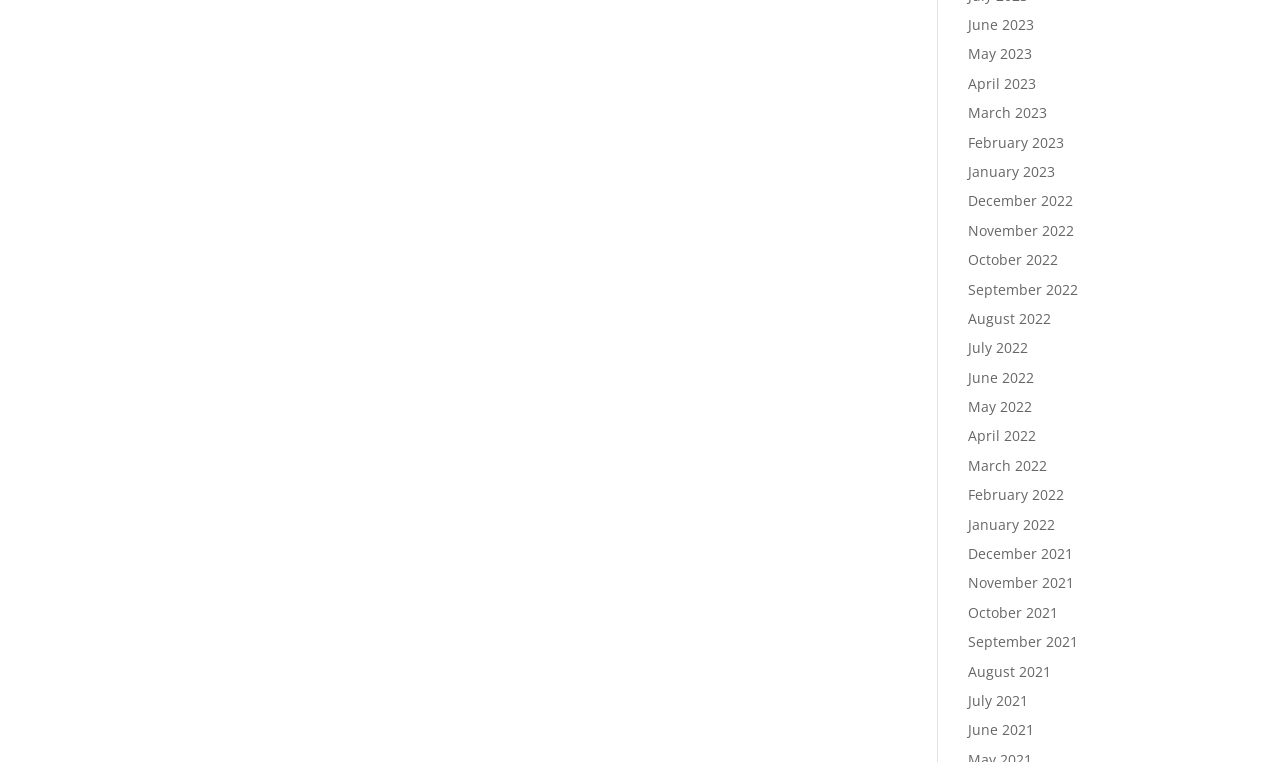Analyze the image and give a detailed response to the question:
How many months are listed?

I can count the number of links in the list, and there are 24 links, each representing a month from June 2021 to June 2023.